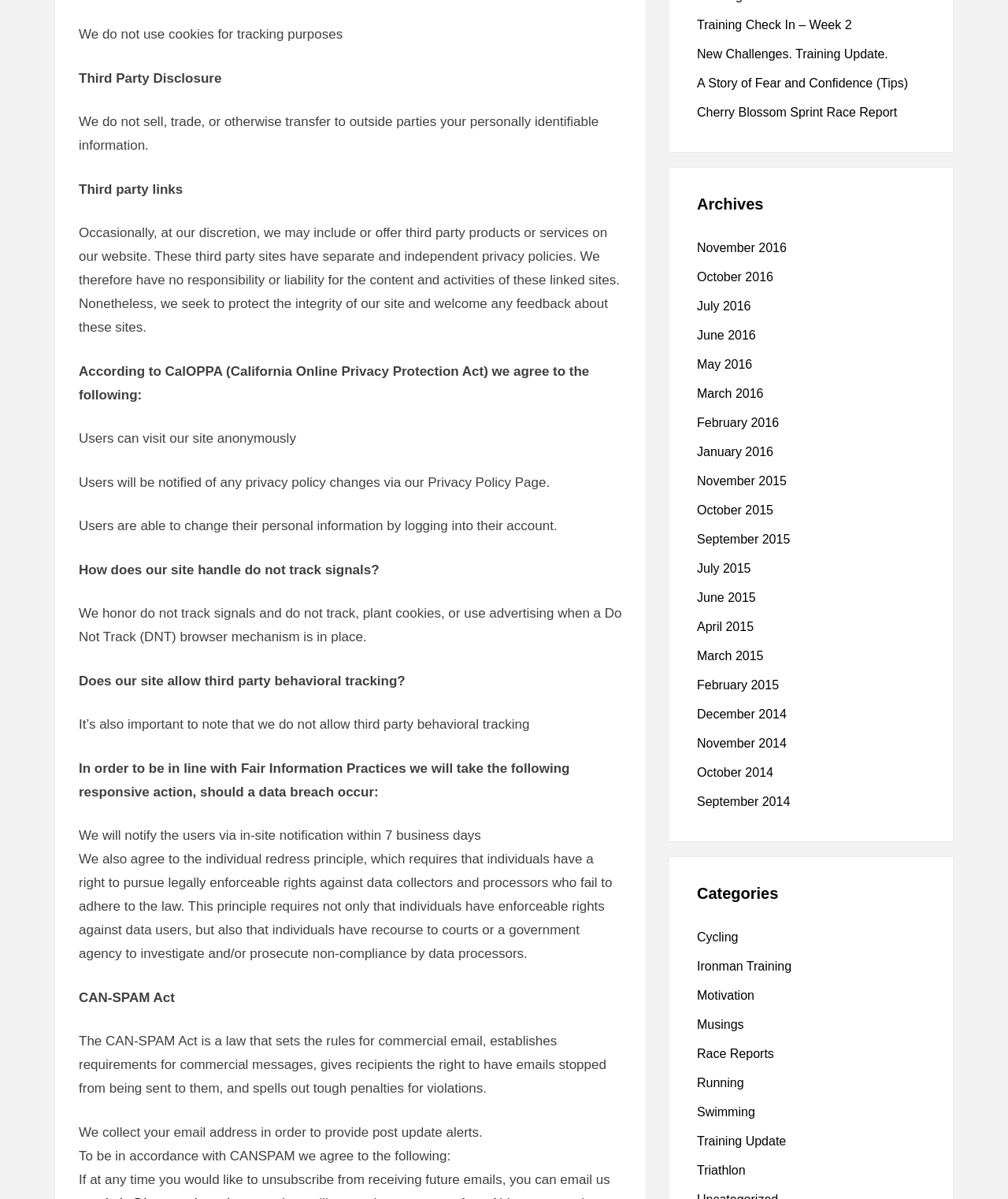Find the bounding box coordinates of the element to click in order to complete the given instruction: "Click the Hideez logo."

None